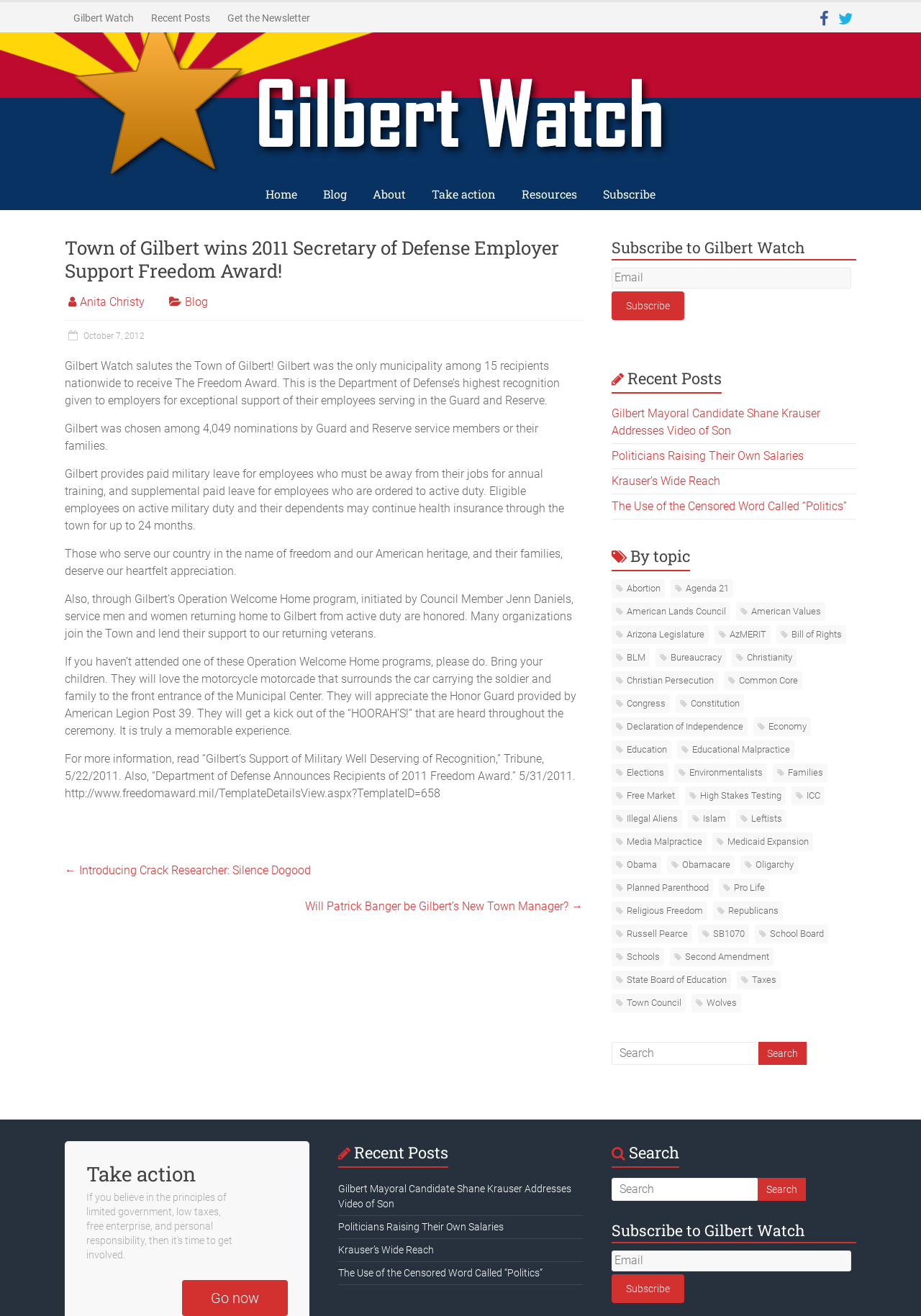Please locate the bounding box coordinates of the element that needs to be clicked to achieve the following instruction: "Learn about 'Town of Gilbert wins 2011 Secretary of Defense Employer Support Freedom Award!'". The coordinates should be four float numbers between 0 and 1, i.e., [left, top, right, bottom].

[0.07, 0.179, 0.633, 0.224]